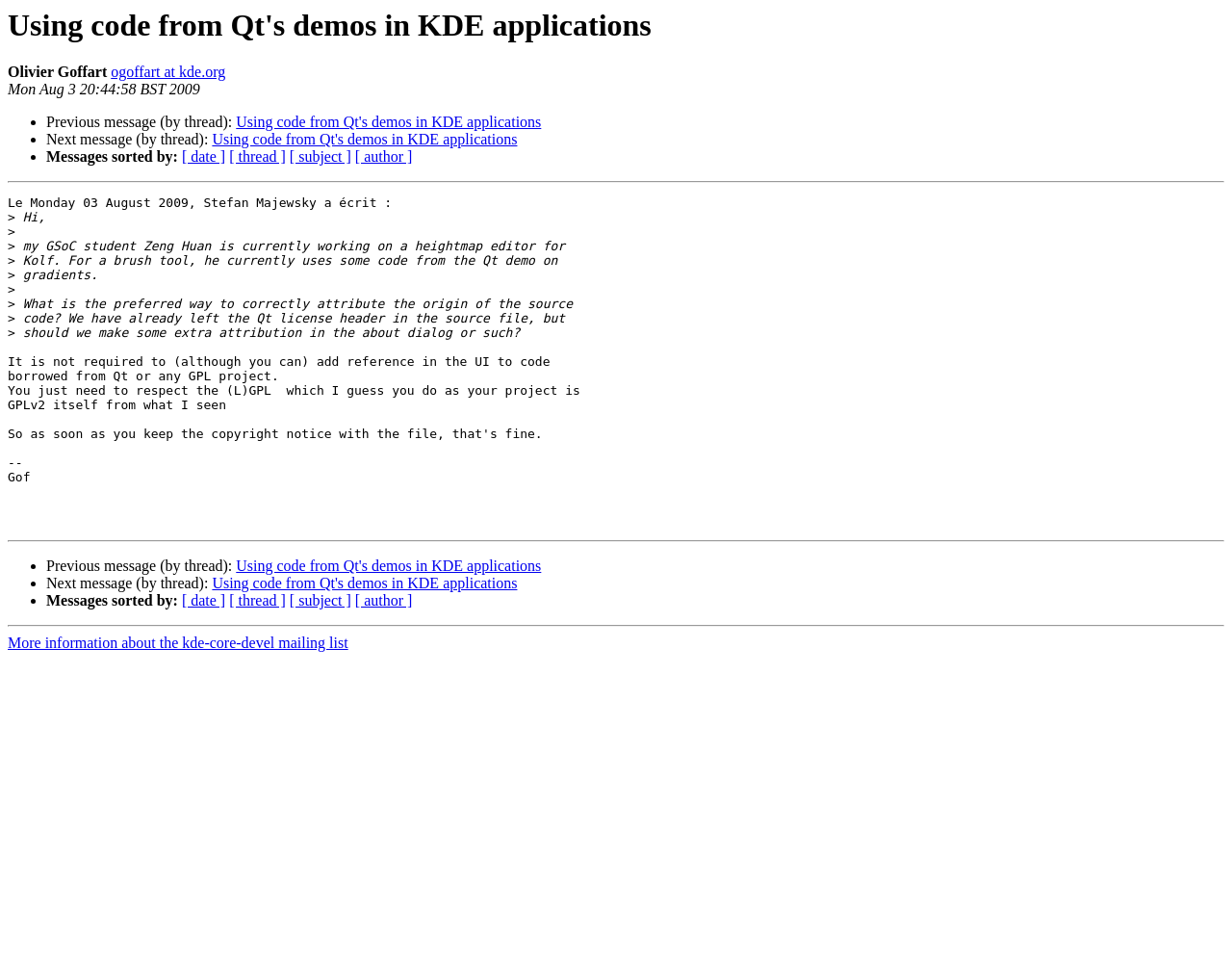Based on the visual content of the image, answer the question thoroughly: What is the date of the message?

The date of the message is Mon Aug 3 20:44:58 BST 2009, which can be inferred from the text 'Mon Aug 3 20:44:58 BST 2009' at the top of the page.